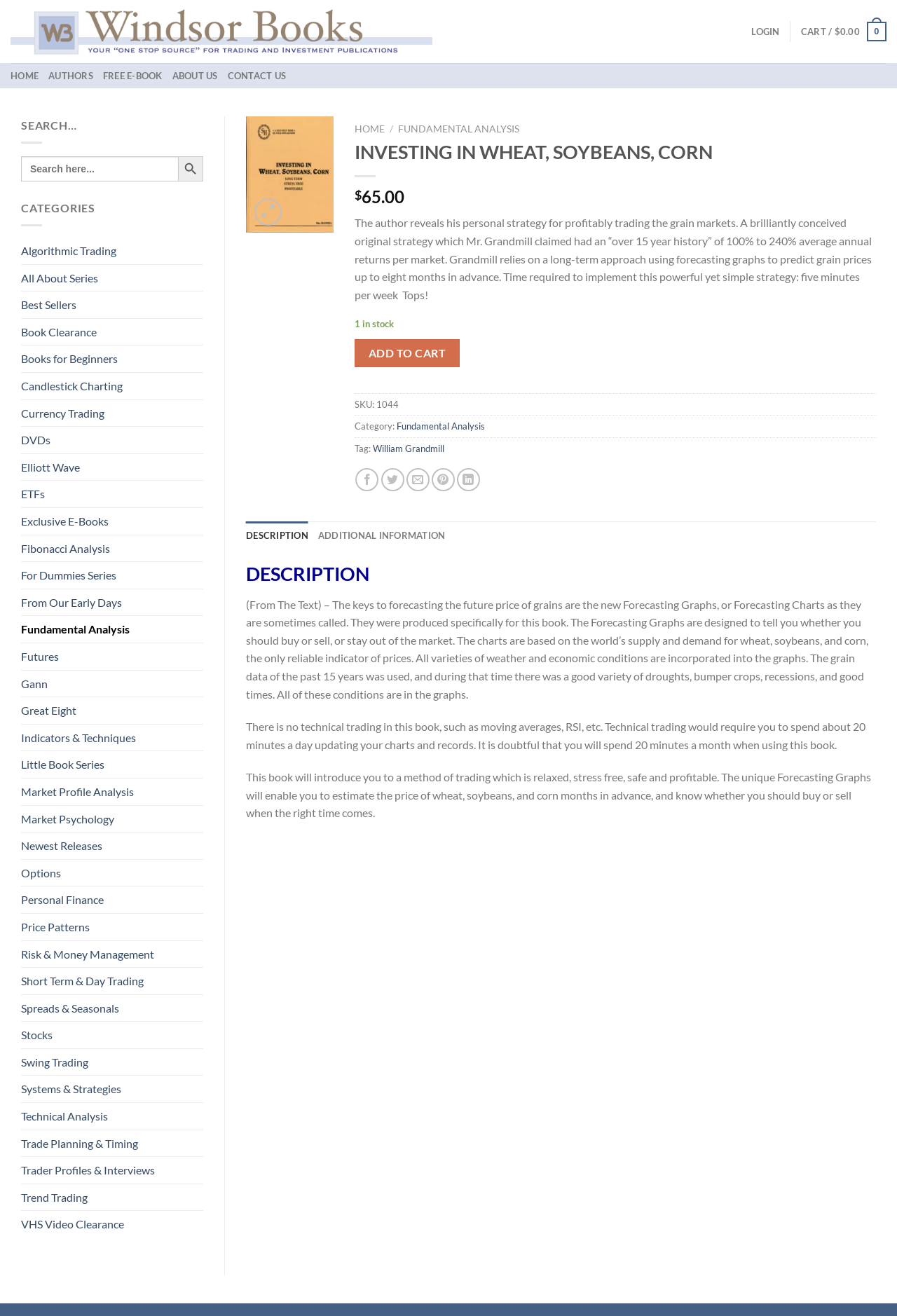Bounding box coordinates are given in the format (top-left x, top-left y, bottom-right x, bottom-right y). All values should be floating point numbers between 0 and 1. Provide the bounding box coordinate for the UI element described as: William Grandmill

[0.415, 0.336, 0.495, 0.345]